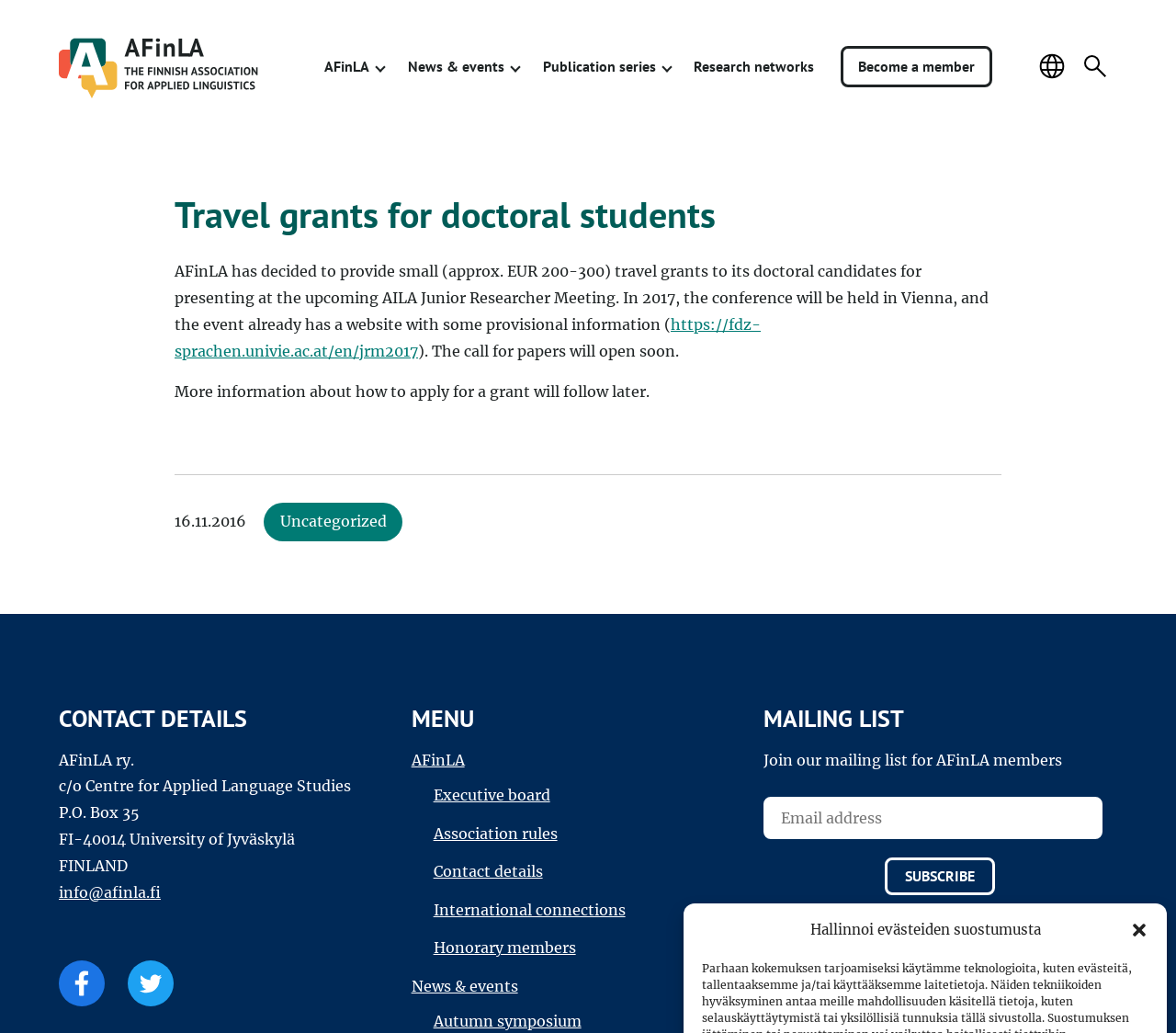From the screenshot, find the bounding box of the UI element matching this description: "News & events". Supply the bounding box coordinates in the form [left, top, right, bottom], each a float between 0 and 1.

[0.35, 0.946, 0.44, 0.963]